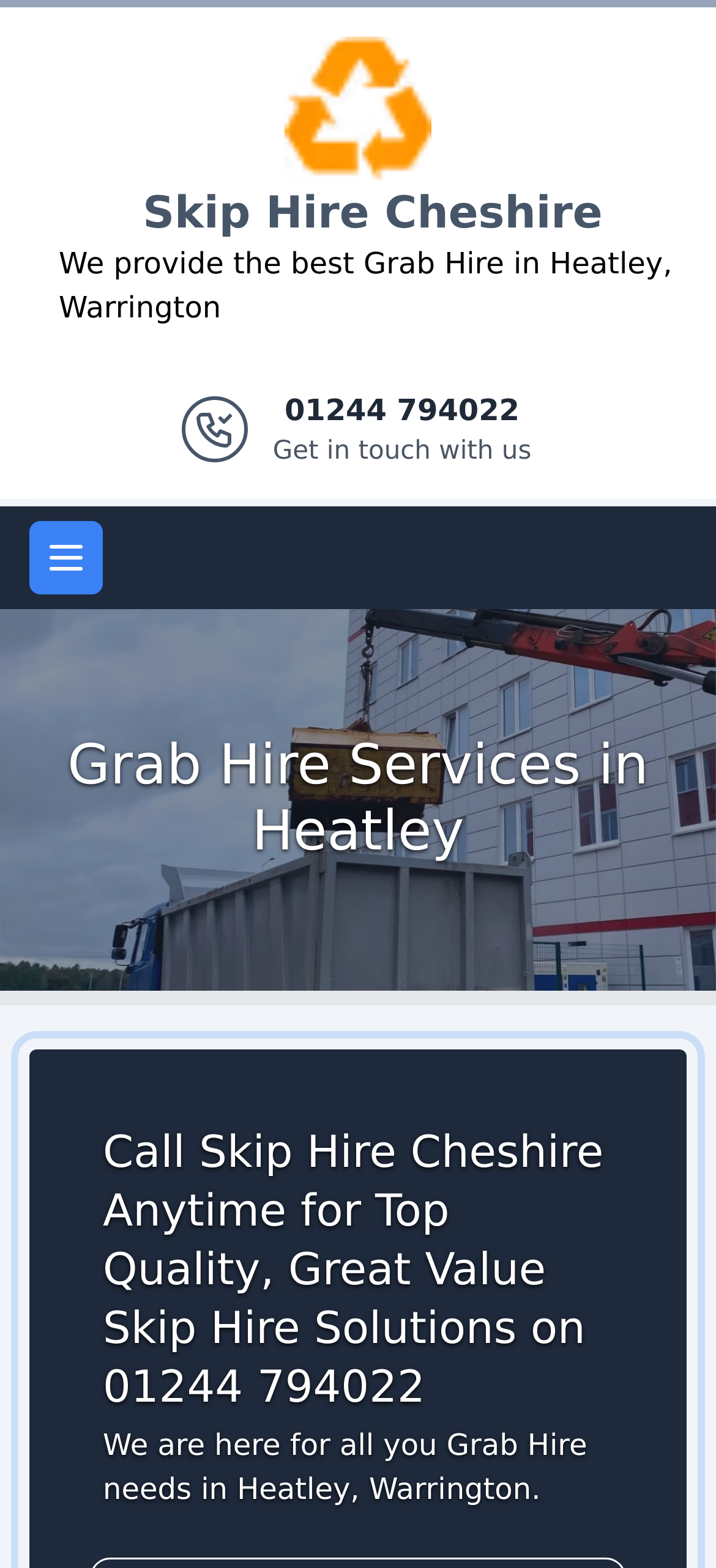What is the main service provided by Skip Hire Cheshire in Heatley?
Using the image, respond with a single word or phrase.

Grab Hire